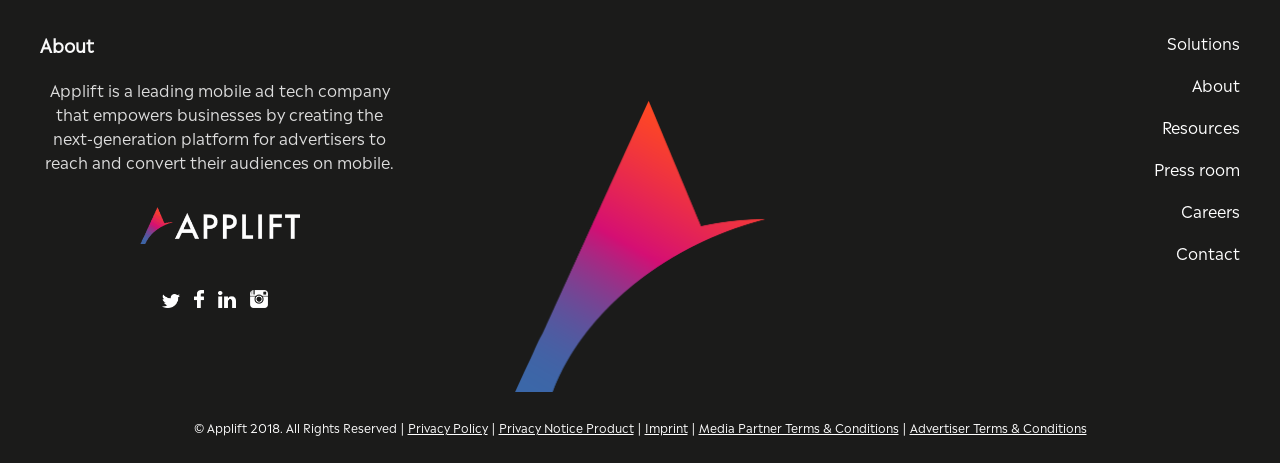What is the purpose of the images present in the bottom left section?
Please use the image to deliver a detailed and complete answer.

The images present in the bottom left section are part of the link elements. Each image is wrapped inside a link element, indicating that they are clickable links. The images are present in the complementary element with the bounding box coordinates [0.031, 0.623, 0.312, 0.675].